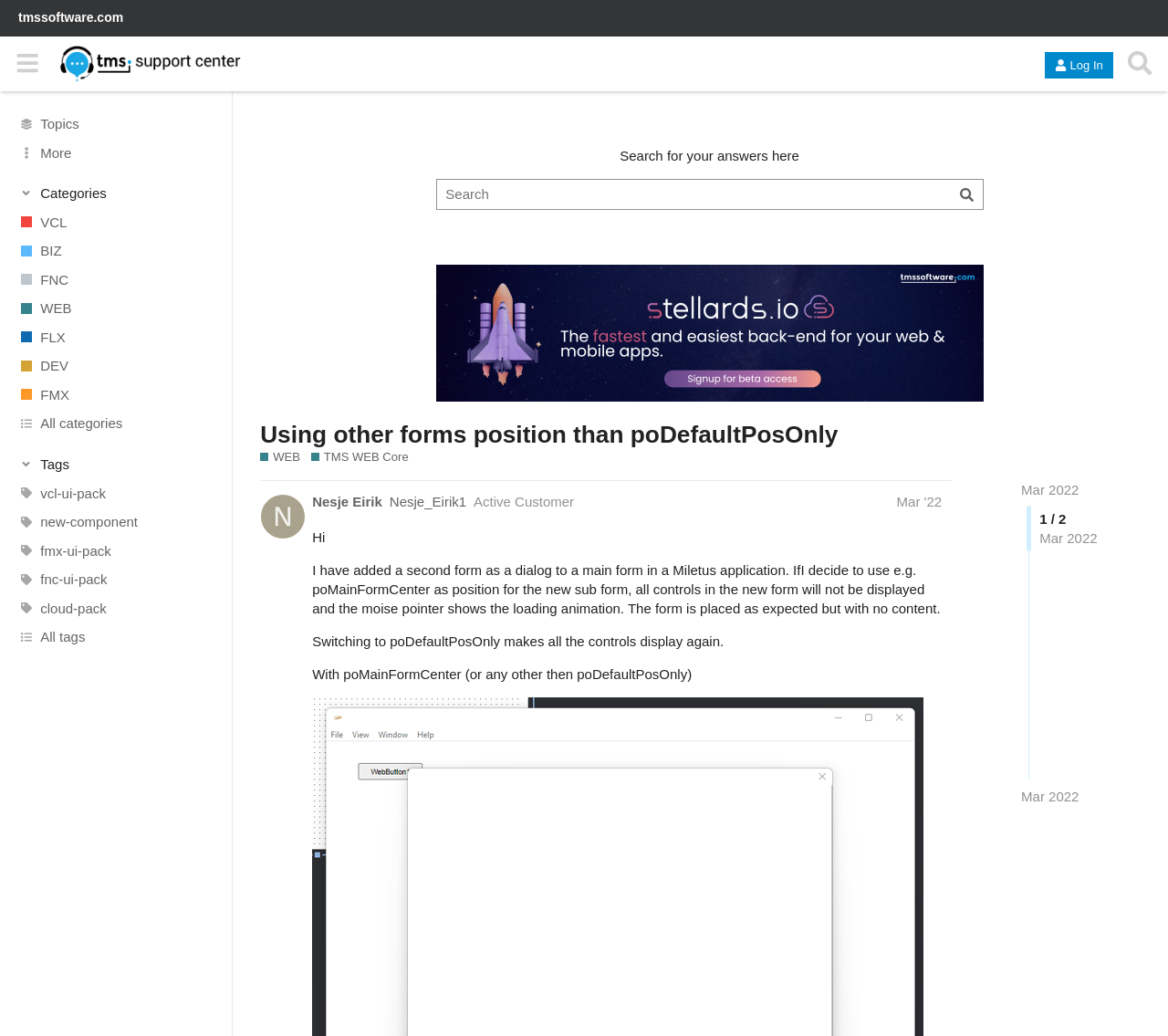Based on the visual content of the image, answer the question thoroughly: How many categories are listed?

The categories are listed on the left side of the webpage, and they are VCL, BIZ, FNC, WEB, FLX, DEV, FMX, and All categories. There are 9 categories in total.